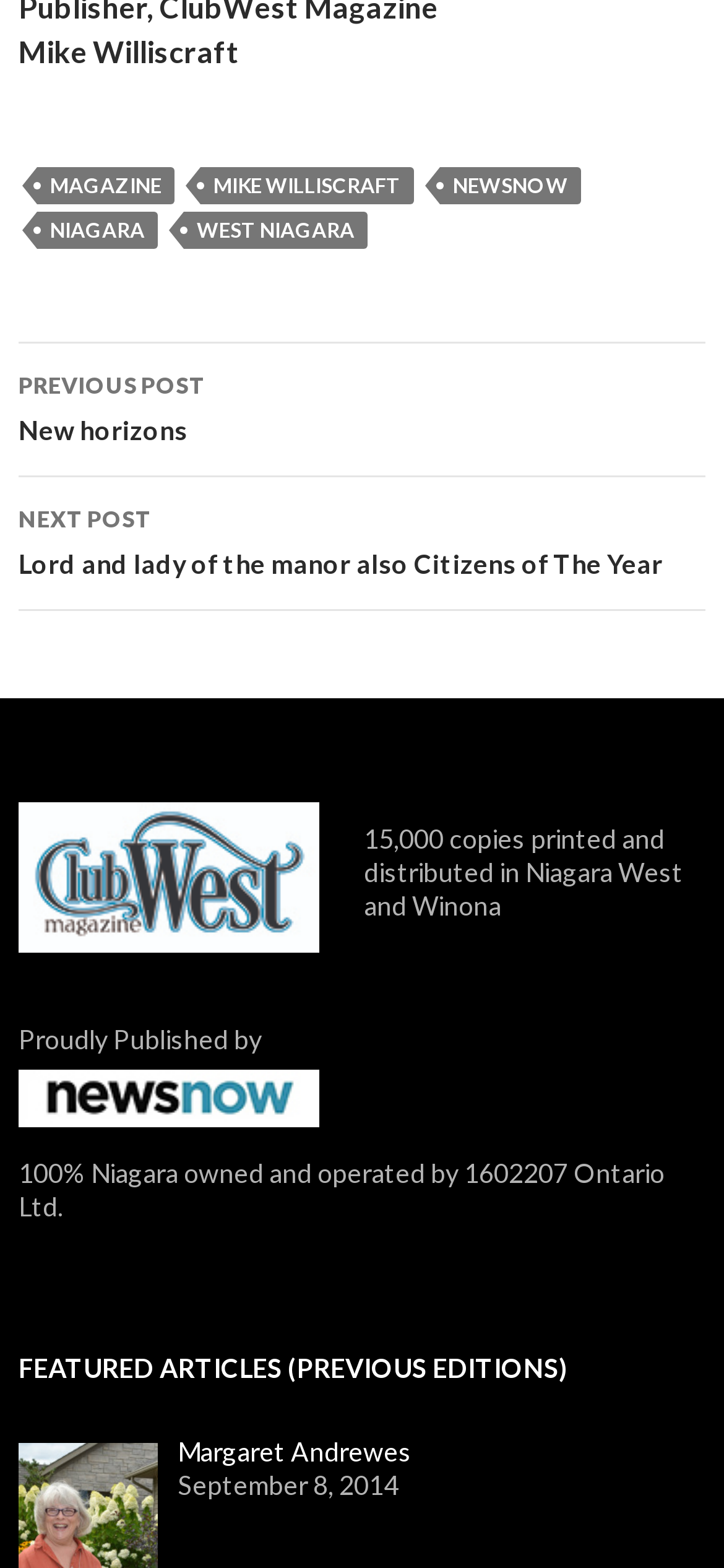What is the title of the previous post?
Please use the image to provide a one-word or short phrase answer.

New horizons